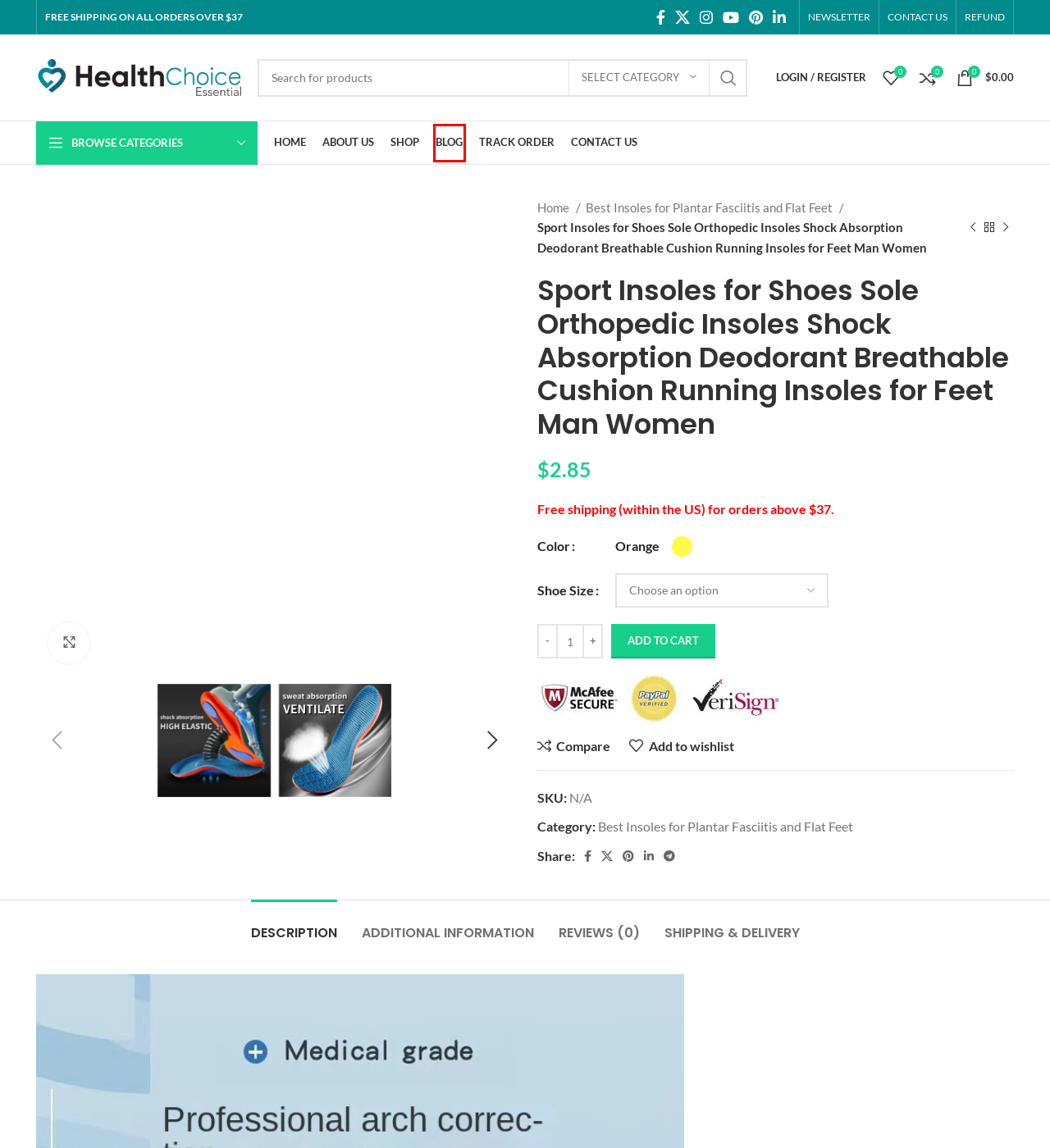Review the screenshot of a webpage which includes a red bounding box around an element. Select the description that best fits the new webpage once the element in the bounding box is clicked. Here are the candidates:
A. About us | Health Choice Essential
B. Shop | Health Choice Essential
C. Best Insoles for Plantar Fasciitis and Flat Feet Archives | Health Choice Essential
D. N95 Masks Made in USA in Stock, Free Shipping | Health Choice Essential
E. My account | Health Choice Essential
F. Contact us | Health Choice Essential
G. Blog | Health Choice Essential
H. Order Tracking | Health Choice Essential

G